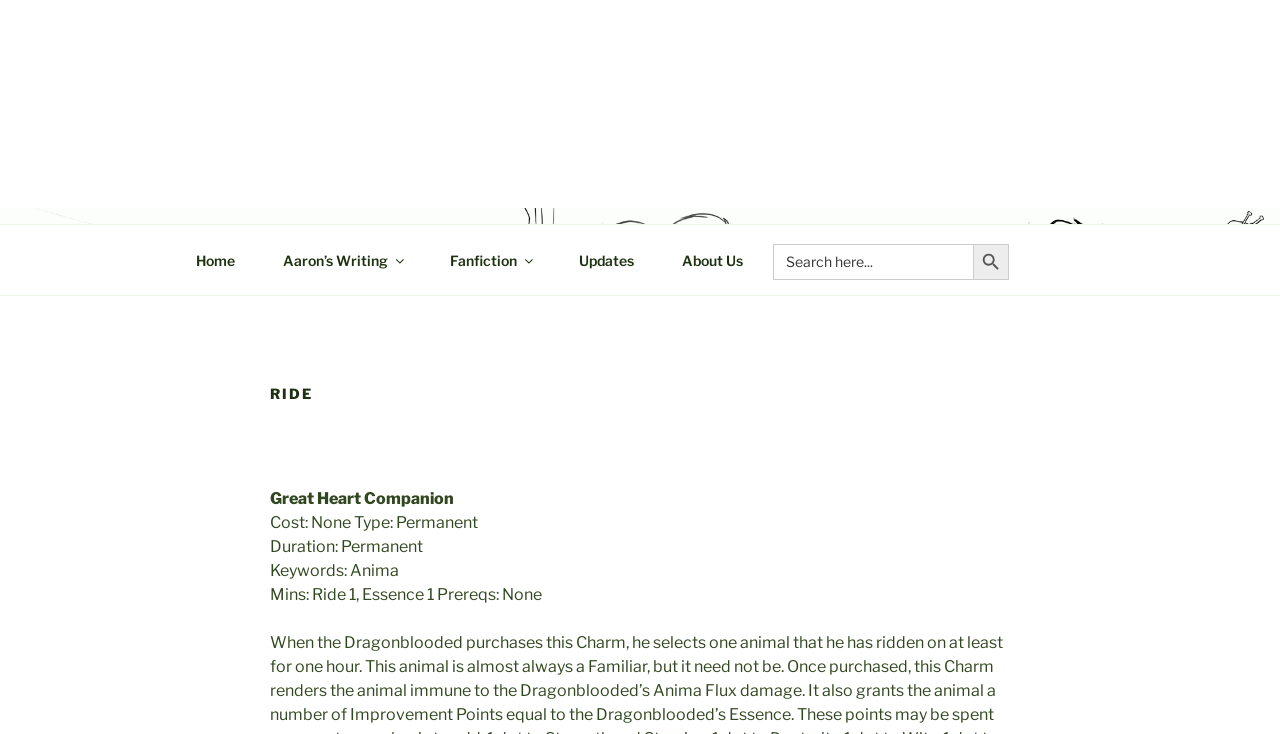Can you find the bounding box coordinates of the area I should click to execute the following instruction: "Click on the 'Home' link"?

[0.139, 0.321, 0.197, 0.388]